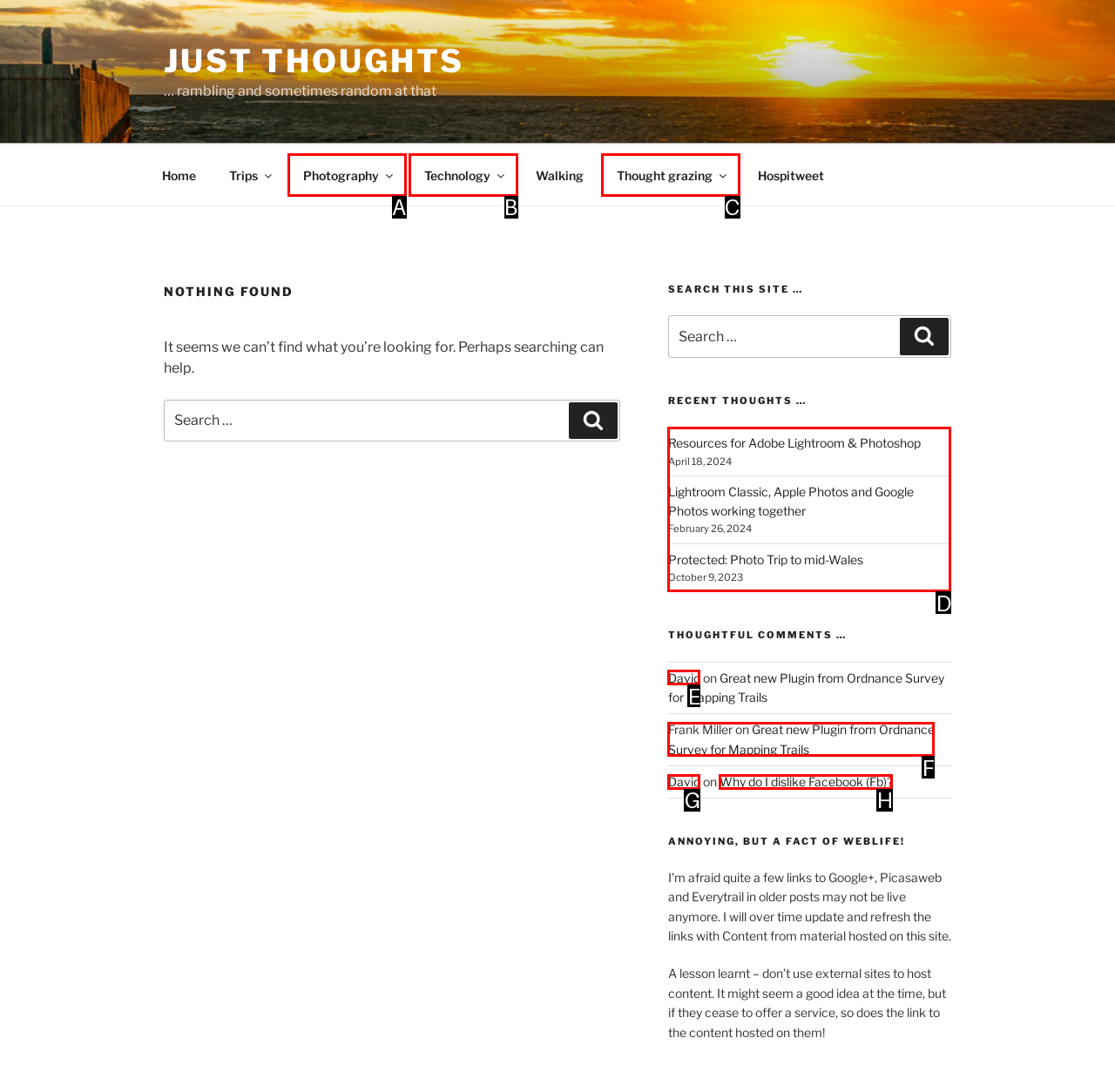Identify the correct HTML element to click to accomplish this task: Read recent thoughts
Respond with the letter corresponding to the correct choice.

D